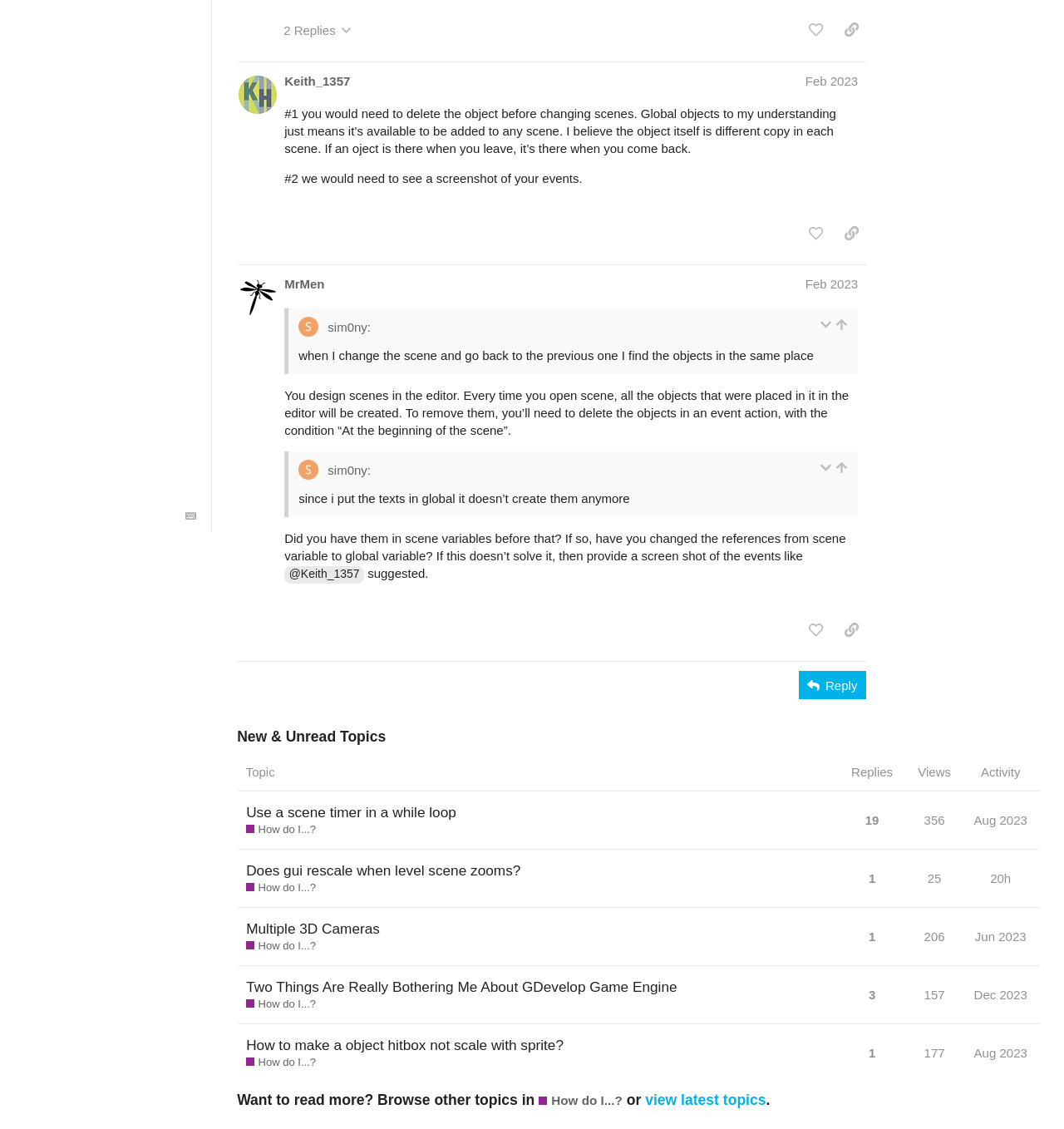Using the element description title="like this post", predict the bounding box coordinates for the UI element. Provide the coordinates in (top-left x, top-left y, bottom-right x, bottom-right y) format with values ranging from 0 to 1.

[0.752, 0.195, 0.781, 0.22]